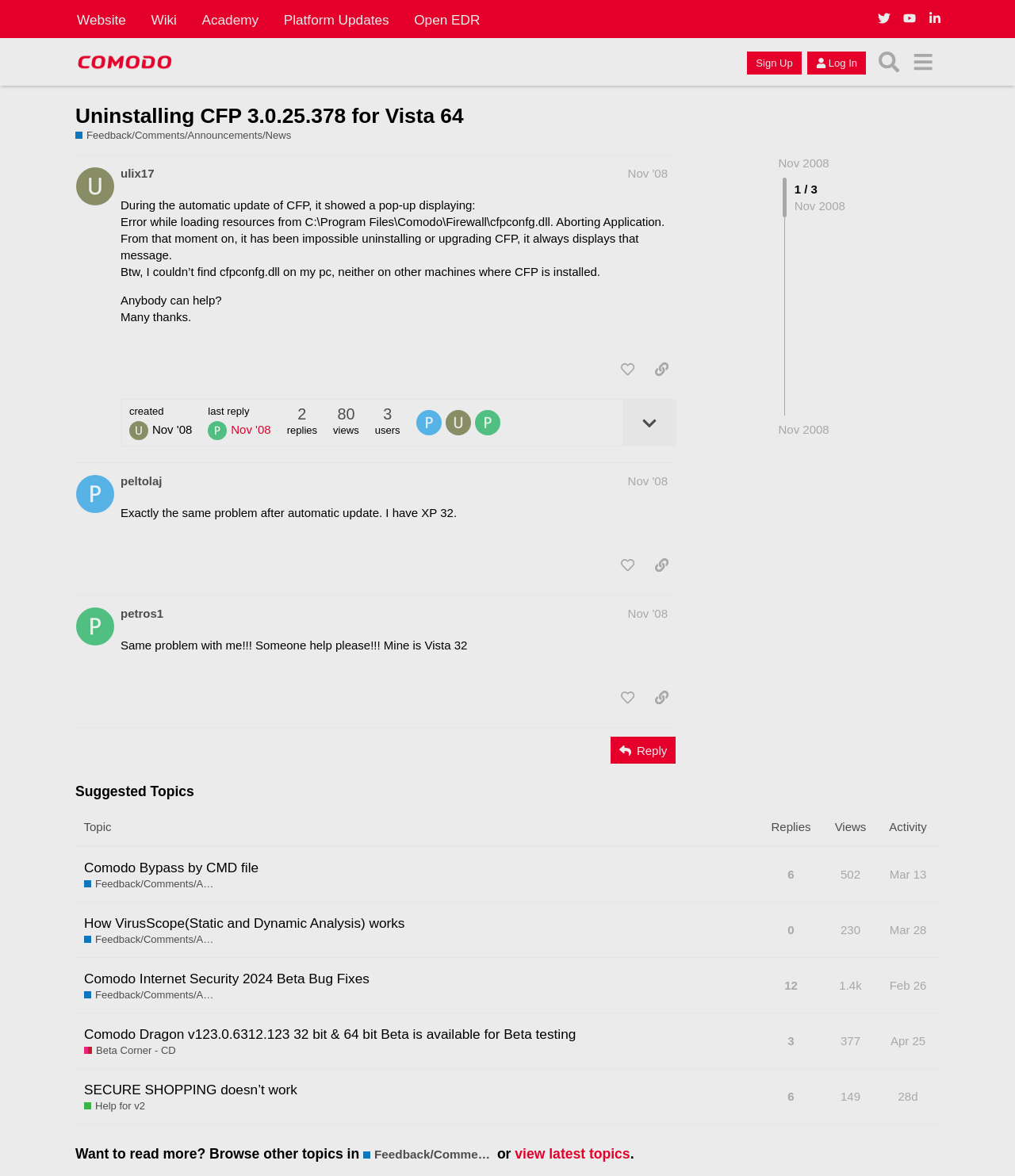What is the name of the forum?
Respond with a short answer, either a single word or a phrase, based on the image.

Comodo Forum